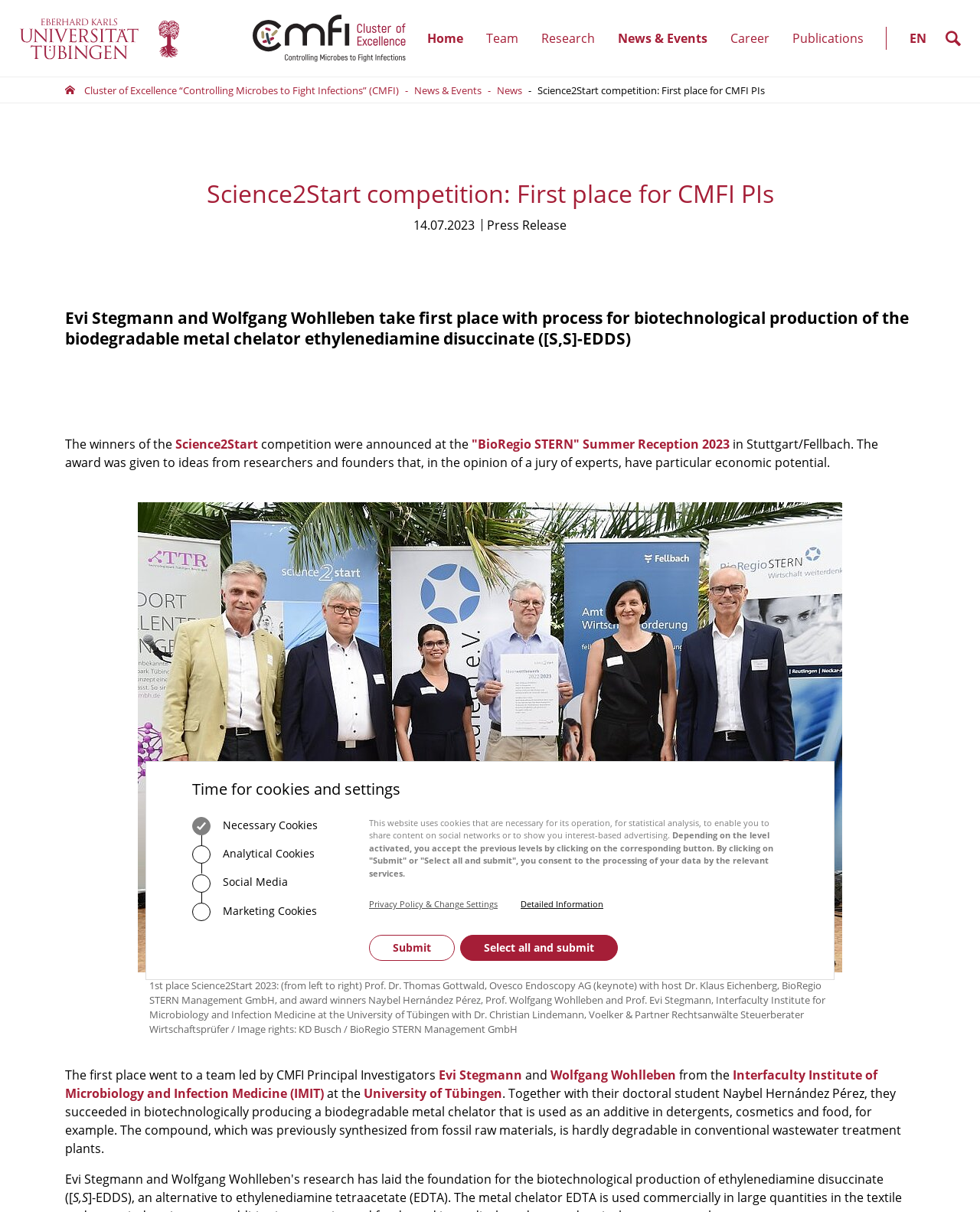Pinpoint the bounding box coordinates of the element that must be clicked to accomplish the following instruction: "Go to the cover page of Holistic Care and Wellness in Early Years Settings". The coordinates should be in the format of four float numbers between 0 and 1, i.e., [left, top, right, bottom].

None